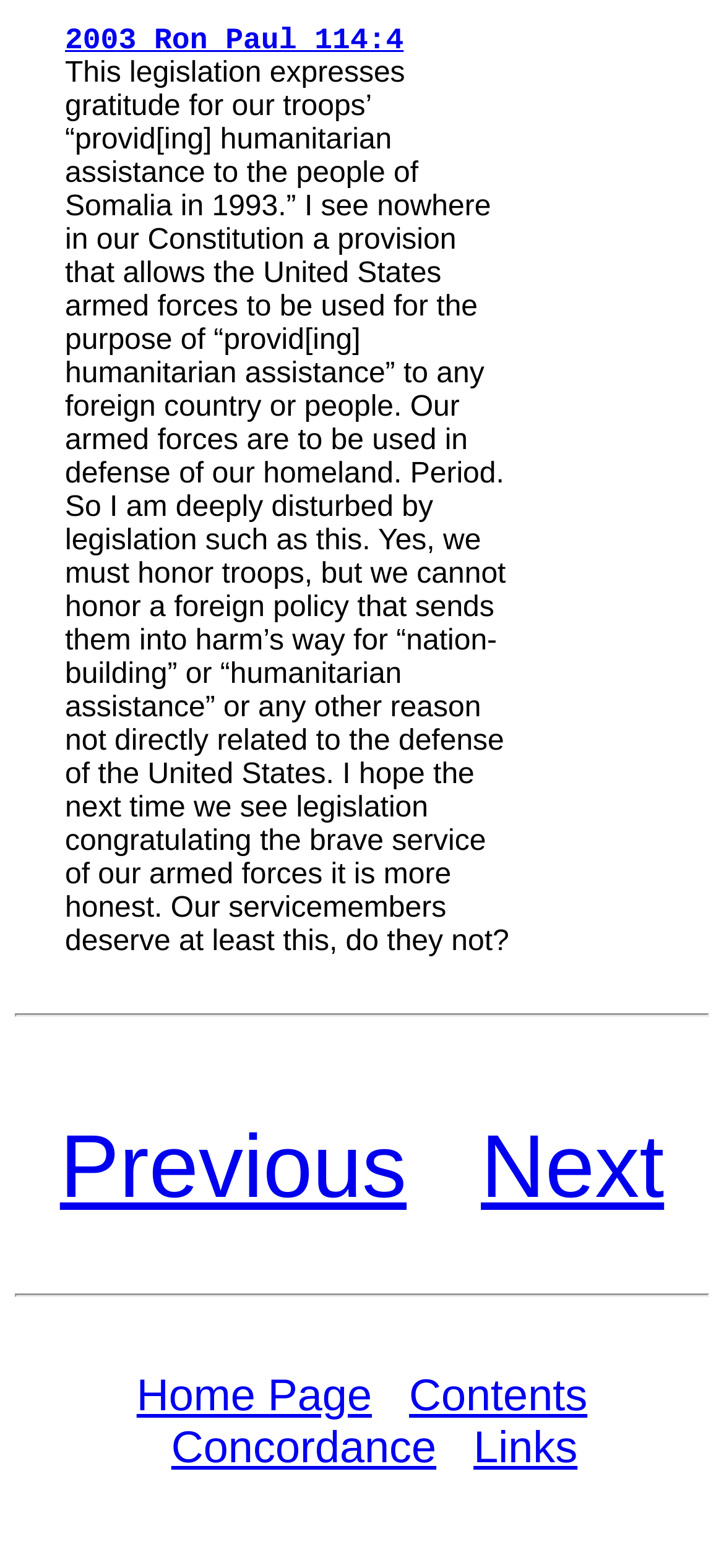Observe the image and answer the following question in detail: What is the purpose of the US armed forces according to the author?

The author states that 'Our armed forces are to be used in defense of our homeland. Period.' in the given text, indicating that the author believes the primary purpose of the US armed forces is to defend the homeland.